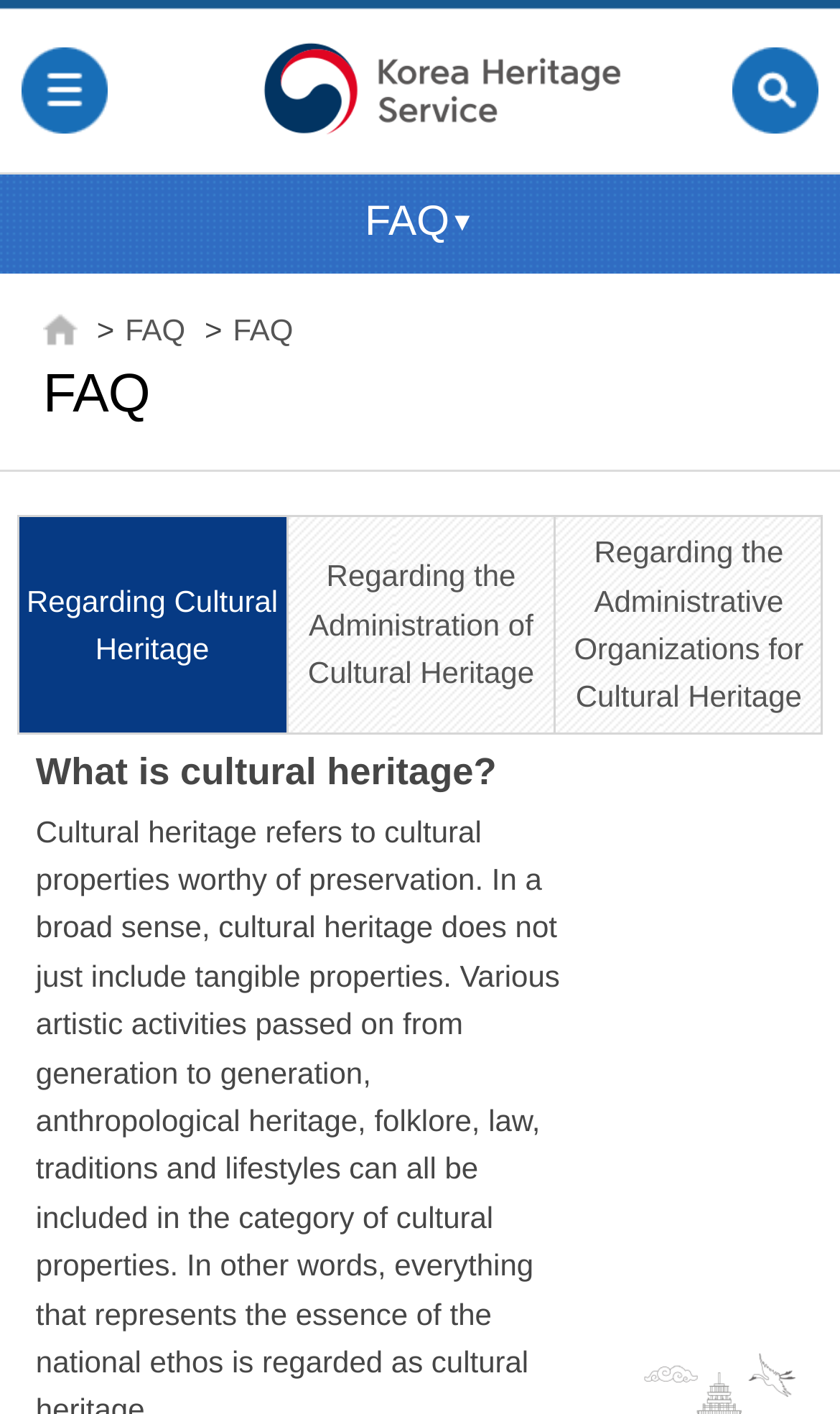Find the bounding box coordinates of the element to click in order to complete the given instruction: "read about Regarding Cultural Heritage."

[0.023, 0.4, 0.34, 0.483]